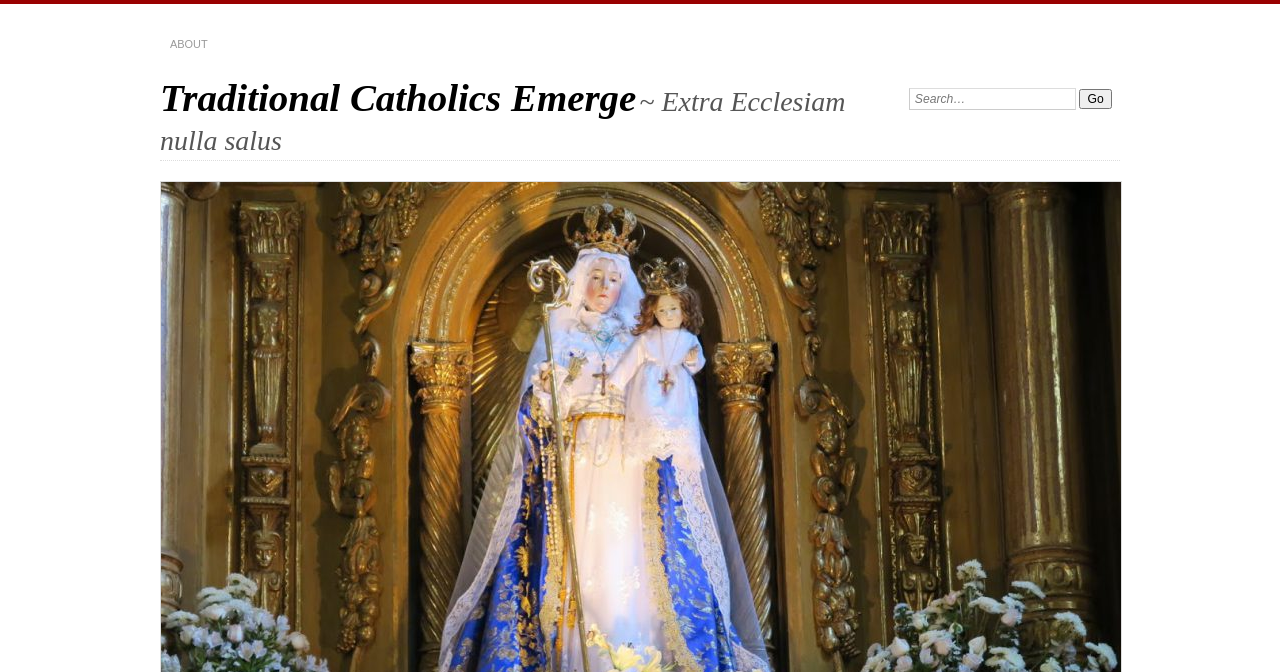How many headings are there on the page?
Based on the screenshot, answer the question with a single word or phrase.

2